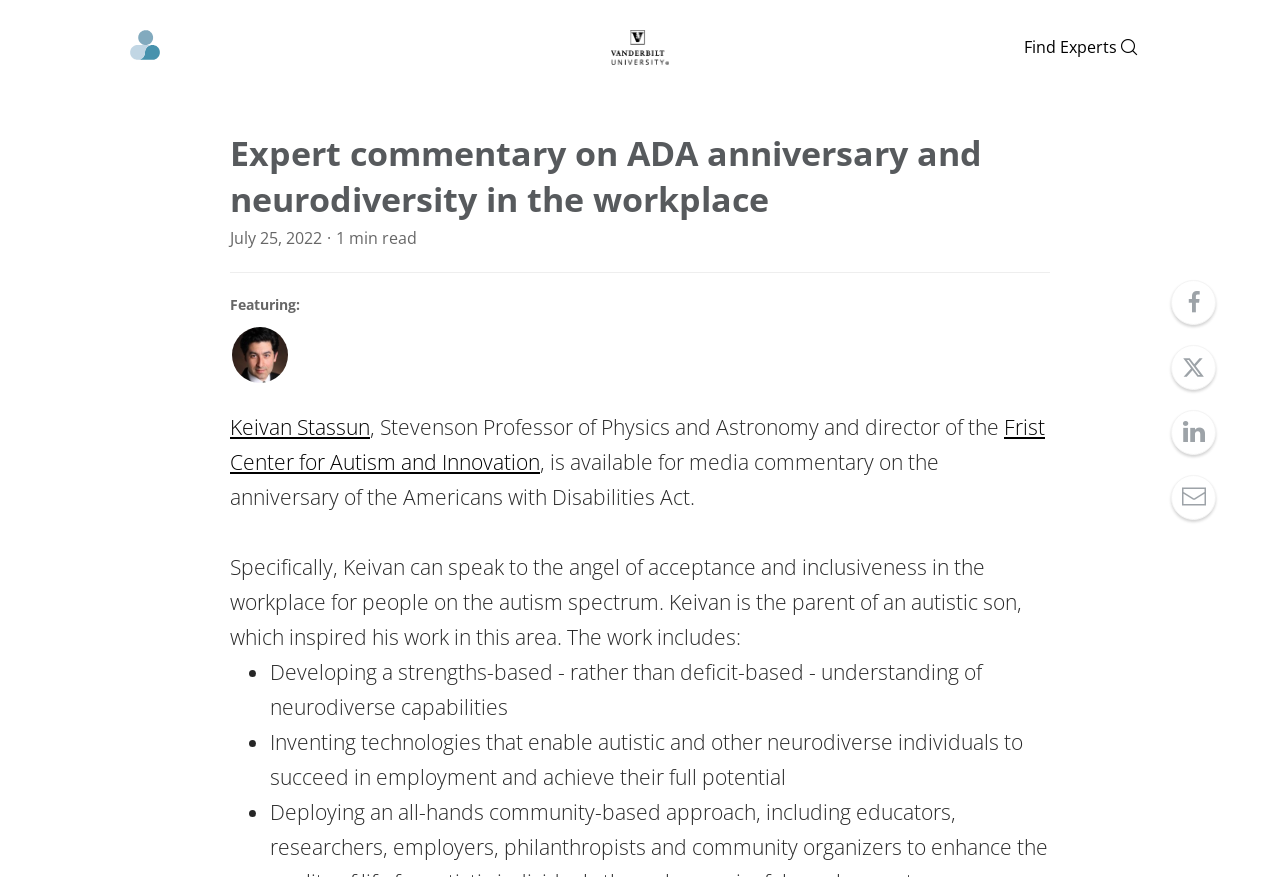What is Keivan Stassun's area of expertise?
Please provide a single word or phrase answer based on the image.

Autism and neurodiversity